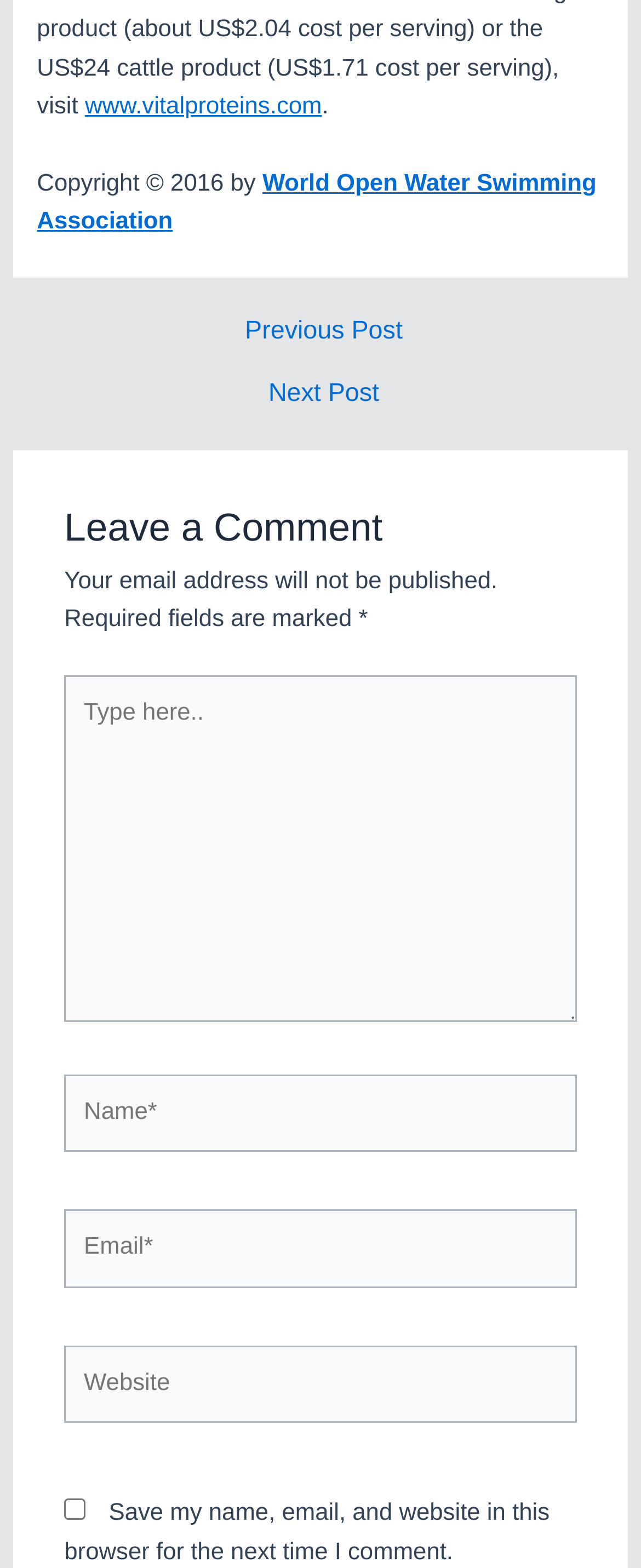Locate the bounding box coordinates of the area that needs to be clicked to fulfill the following instruction: "Check the 'Save my name, email, and website in this browser for the next time I comment' checkbox". The coordinates should be in the format of four float numbers between 0 and 1, namely [left, top, right, bottom].

[0.1, 0.956, 0.134, 0.97]